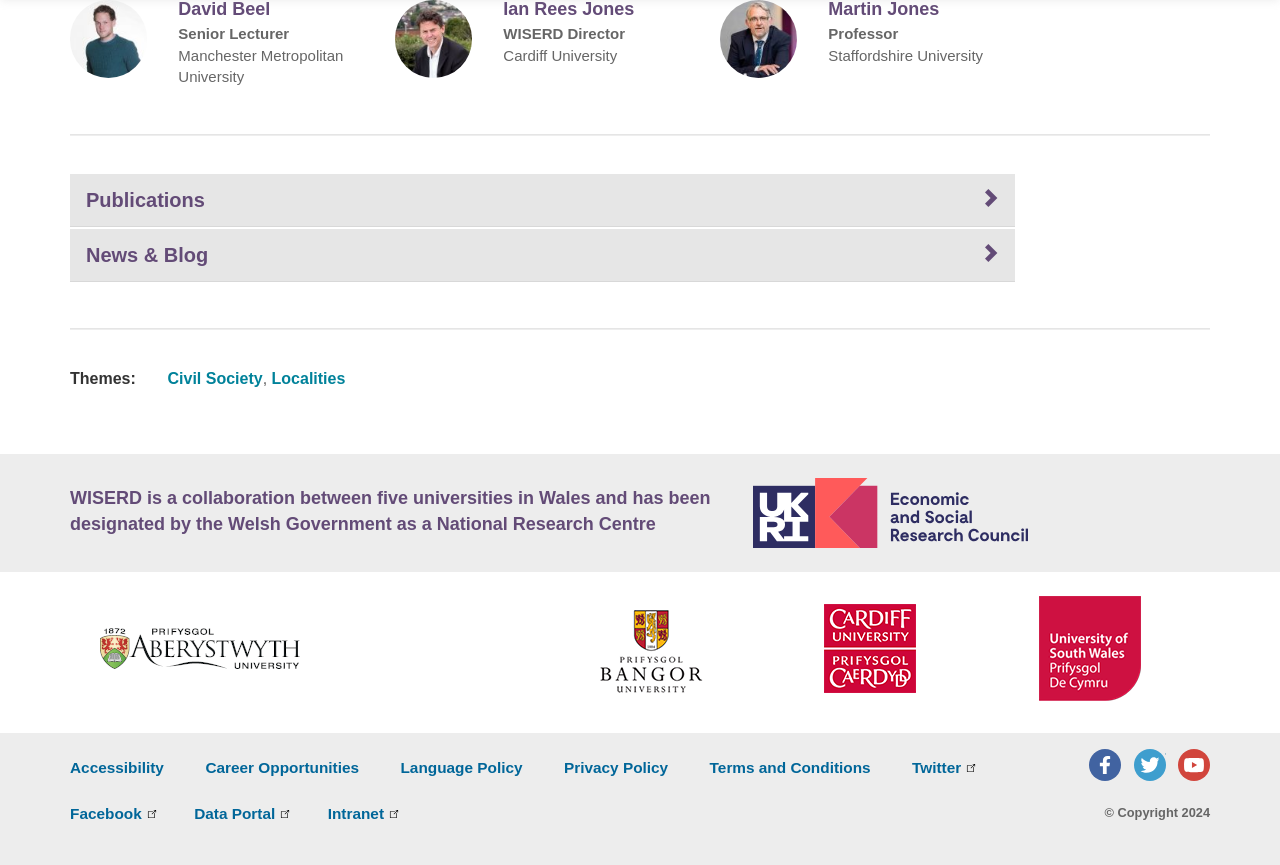What is the institution of Ian Rees Jones?
Please provide a comprehensive answer based on the contents of the image.

I found the information about Ian Rees Jones' institution by looking at the 'Institution' section under his name, which says 'Cardiff University'.